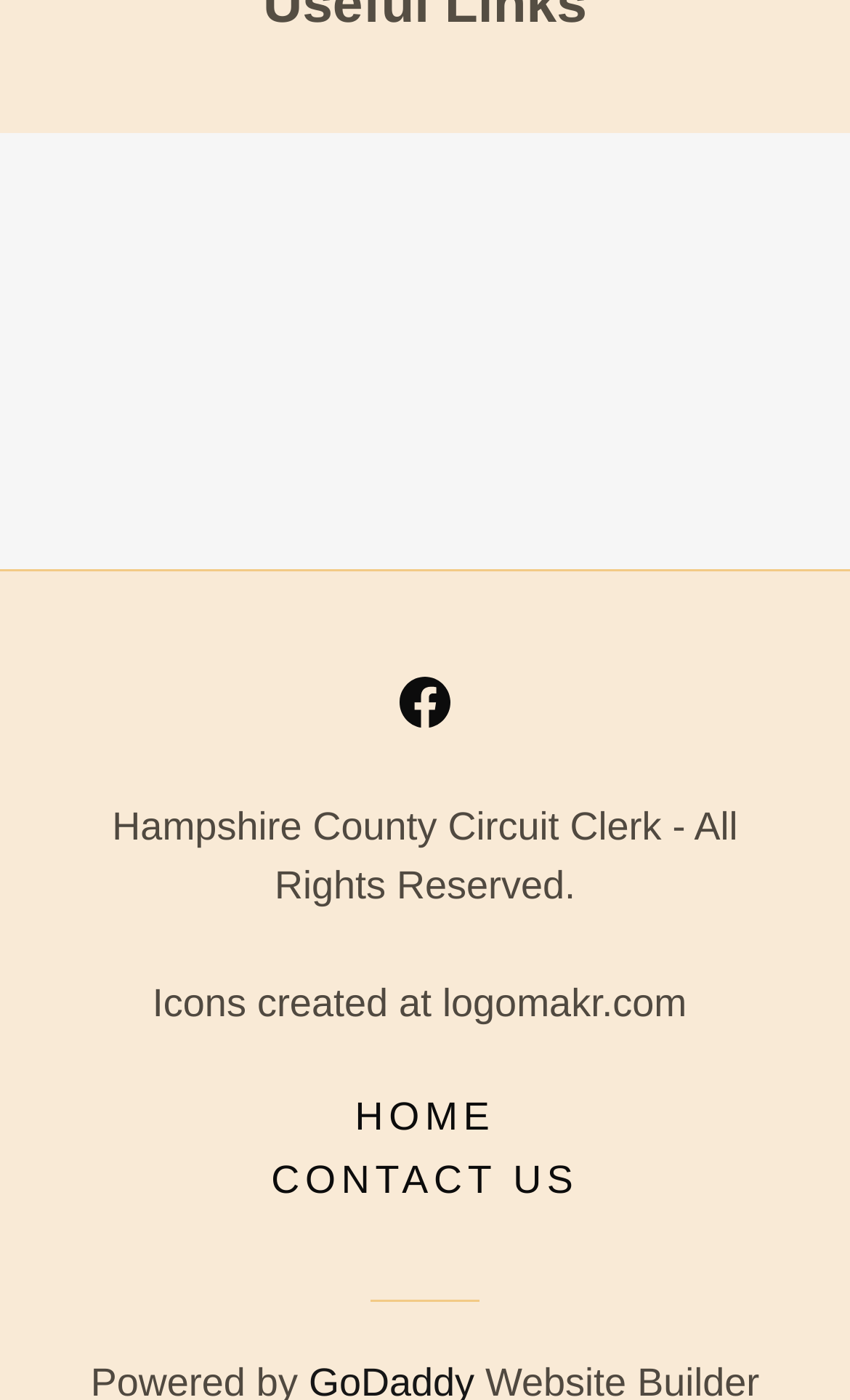Please respond to the question using a single word or phrase:
What is the link text next to the HOME button?

CONTACT US